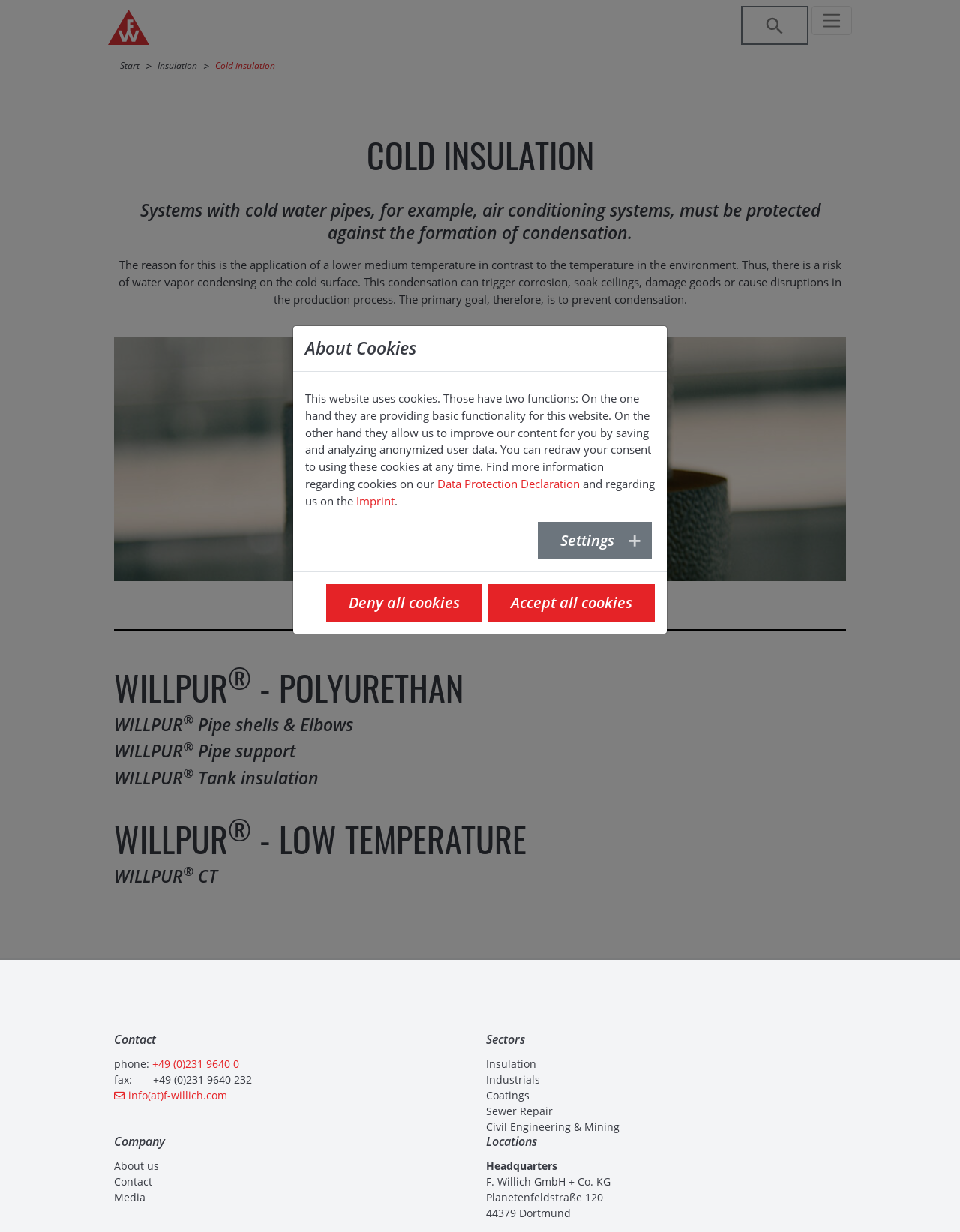Determine the bounding box coordinates of the clickable region to carry out the instruction: "Click on the 'Cold insulation' link".

[0.224, 0.048, 0.287, 0.062]